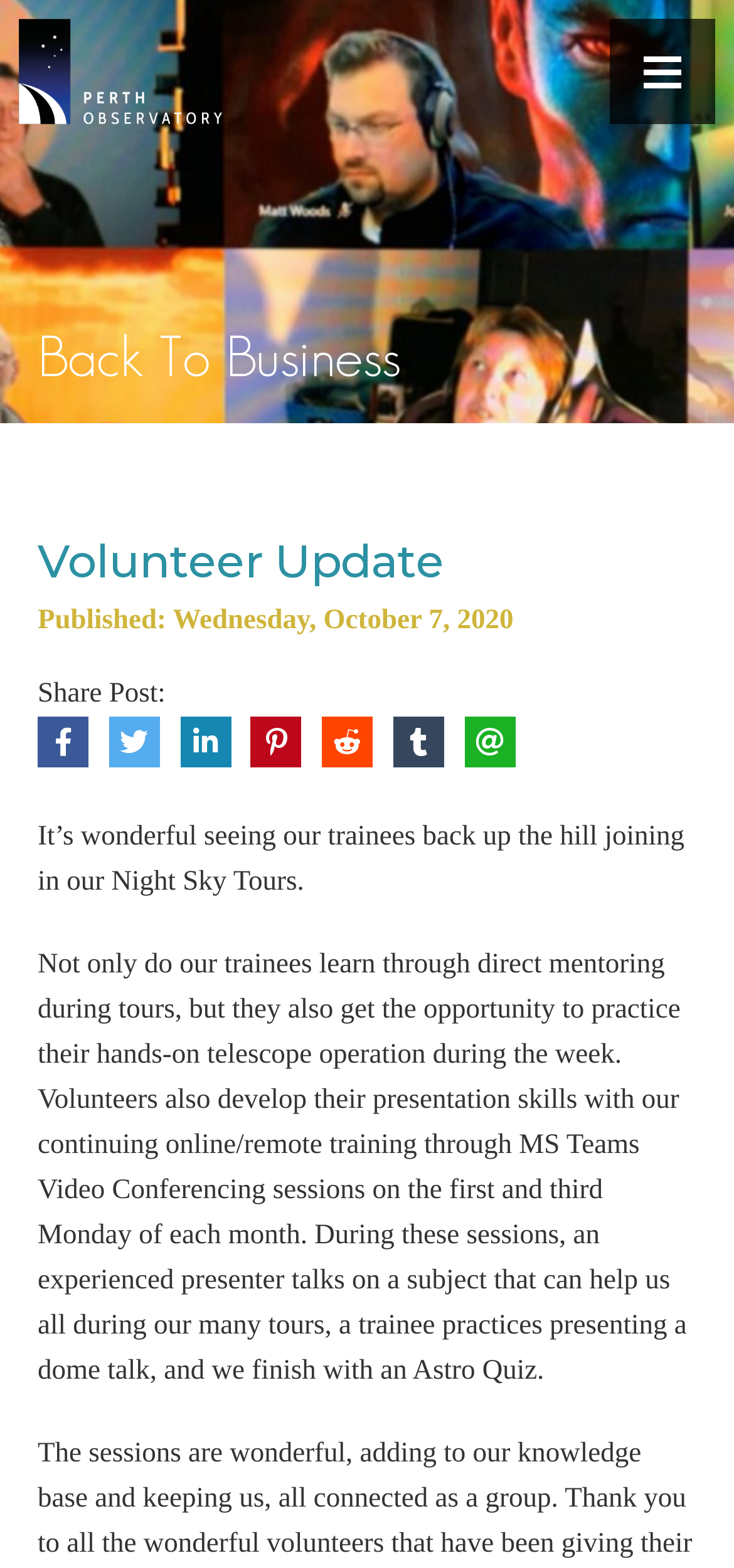Determine the bounding box coordinates (top-left x, top-left y, bottom-right x, bottom-right y) of the UI element described in the following text: aria-label="Toggle Navigation"

[0.831, 0.012, 0.974, 0.079]